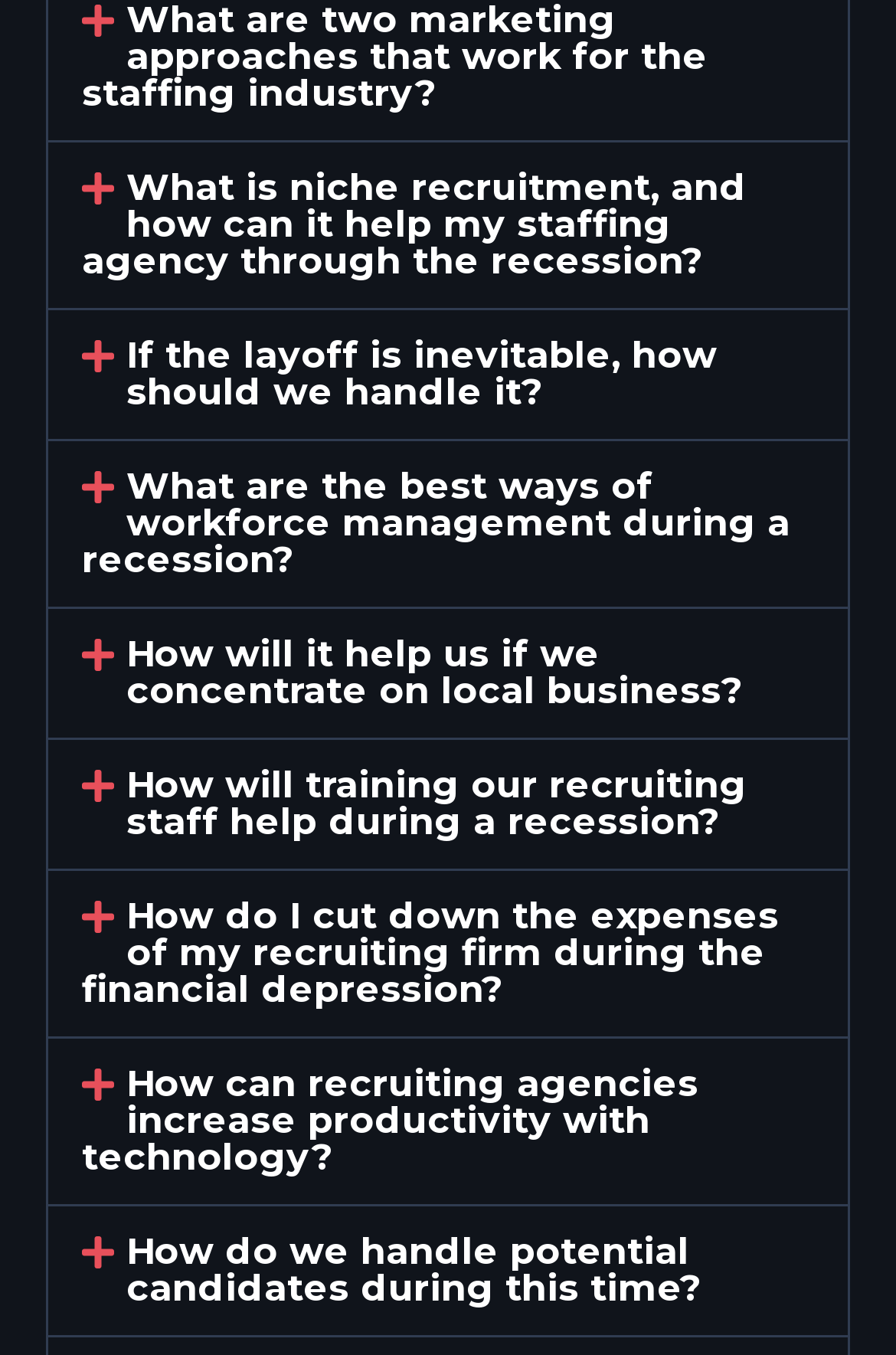What is the topic of the last button?
Answer the question with just one word or phrase using the image.

Handling potential candidates